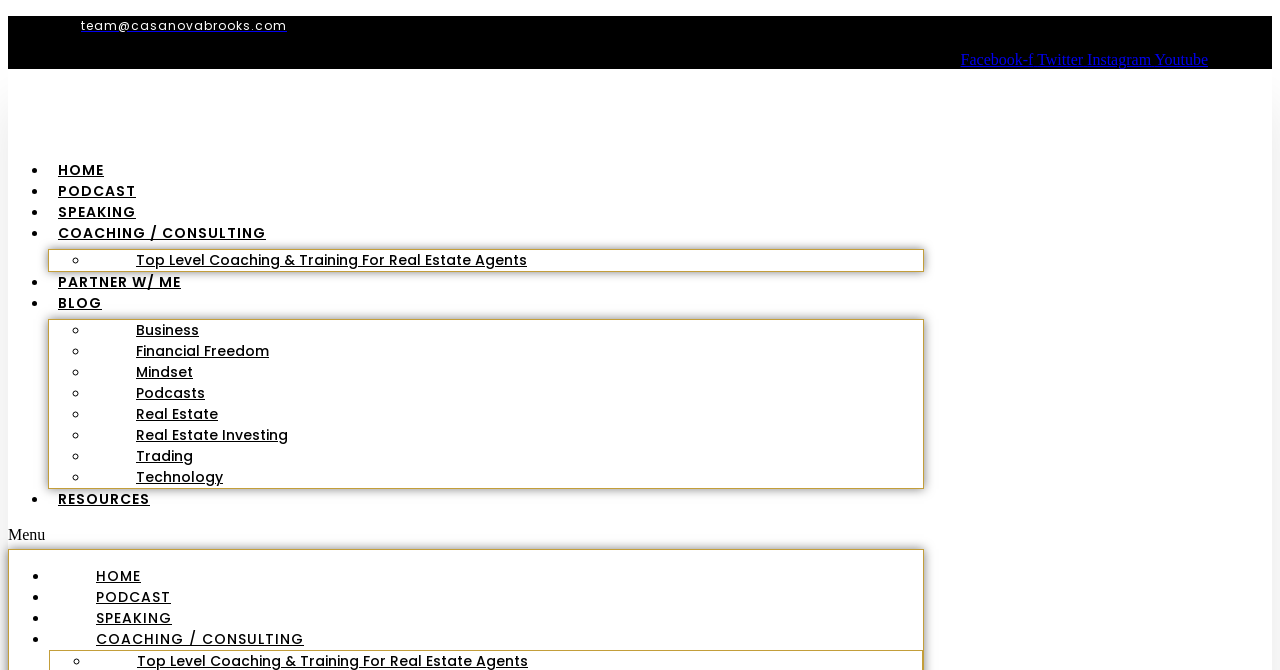Please locate the bounding box coordinates of the element's region that needs to be clicked to follow the instruction: "Read the post from 2021-08-04". The bounding box coordinates should be provided as four float numbers between 0 and 1, i.e., [left, top, right, bottom].

None